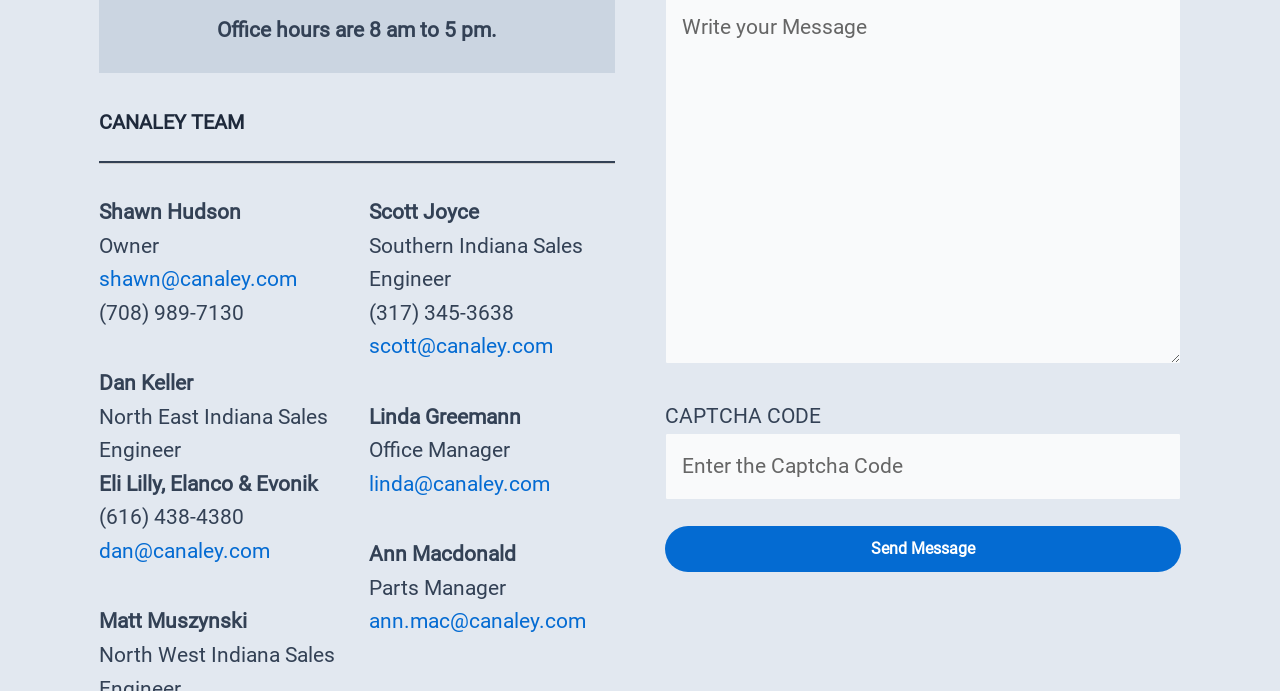Please answer the following question using a single word or phrase: 
What is the purpose of the CAPTCHA code?

To verify human input